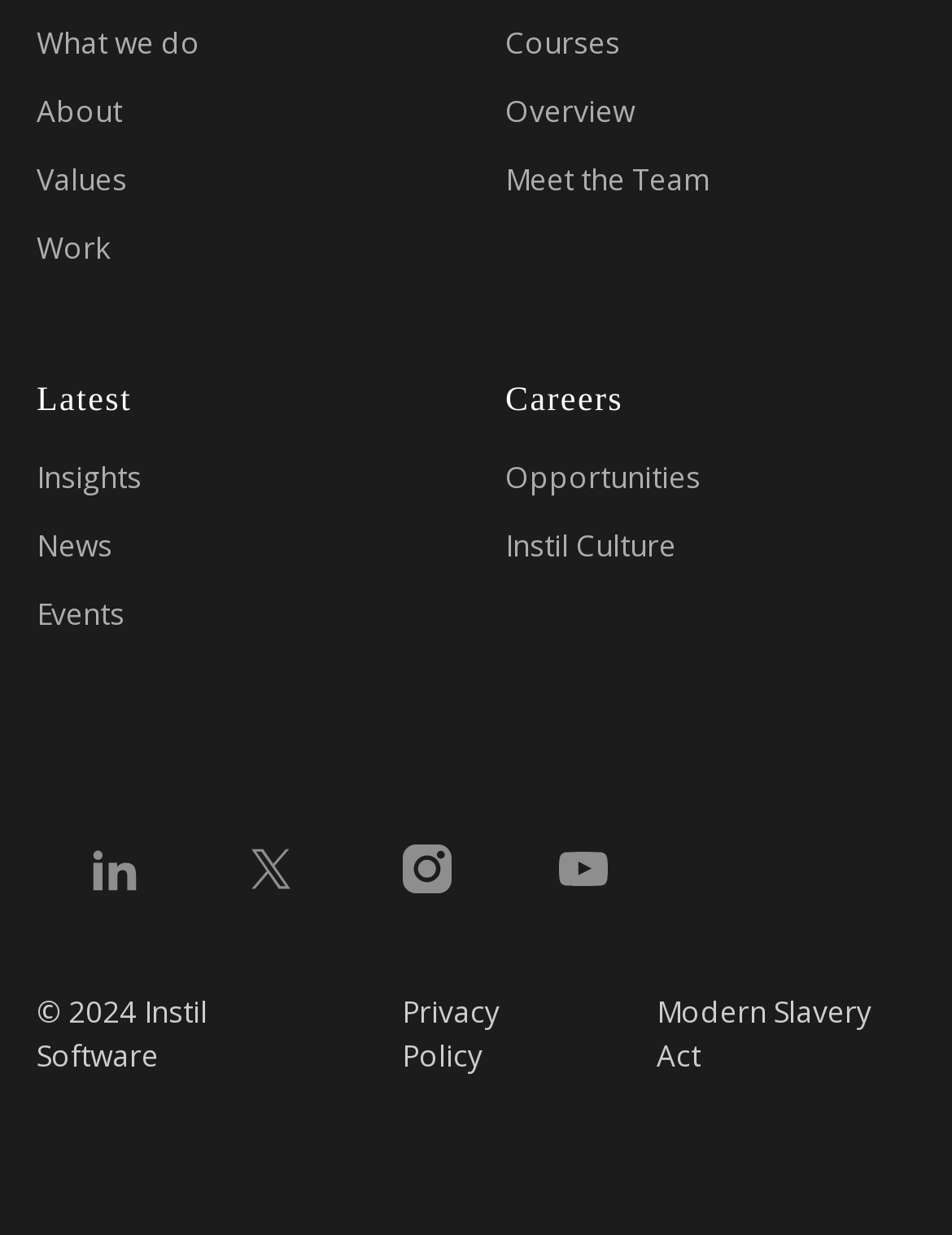How many links are there under 'Latest'?
Please provide a comprehensive answer based on the details in the screenshot.

Under the 'Latest' heading, I found three links: 'Insights', 'News', and 'Events'. Their bounding box coordinates are [0.038, 0.369, 0.149, 0.402], [0.038, 0.424, 0.118, 0.458], and [0.038, 0.479, 0.131, 0.513] respectively, which confirms their vertical positions.